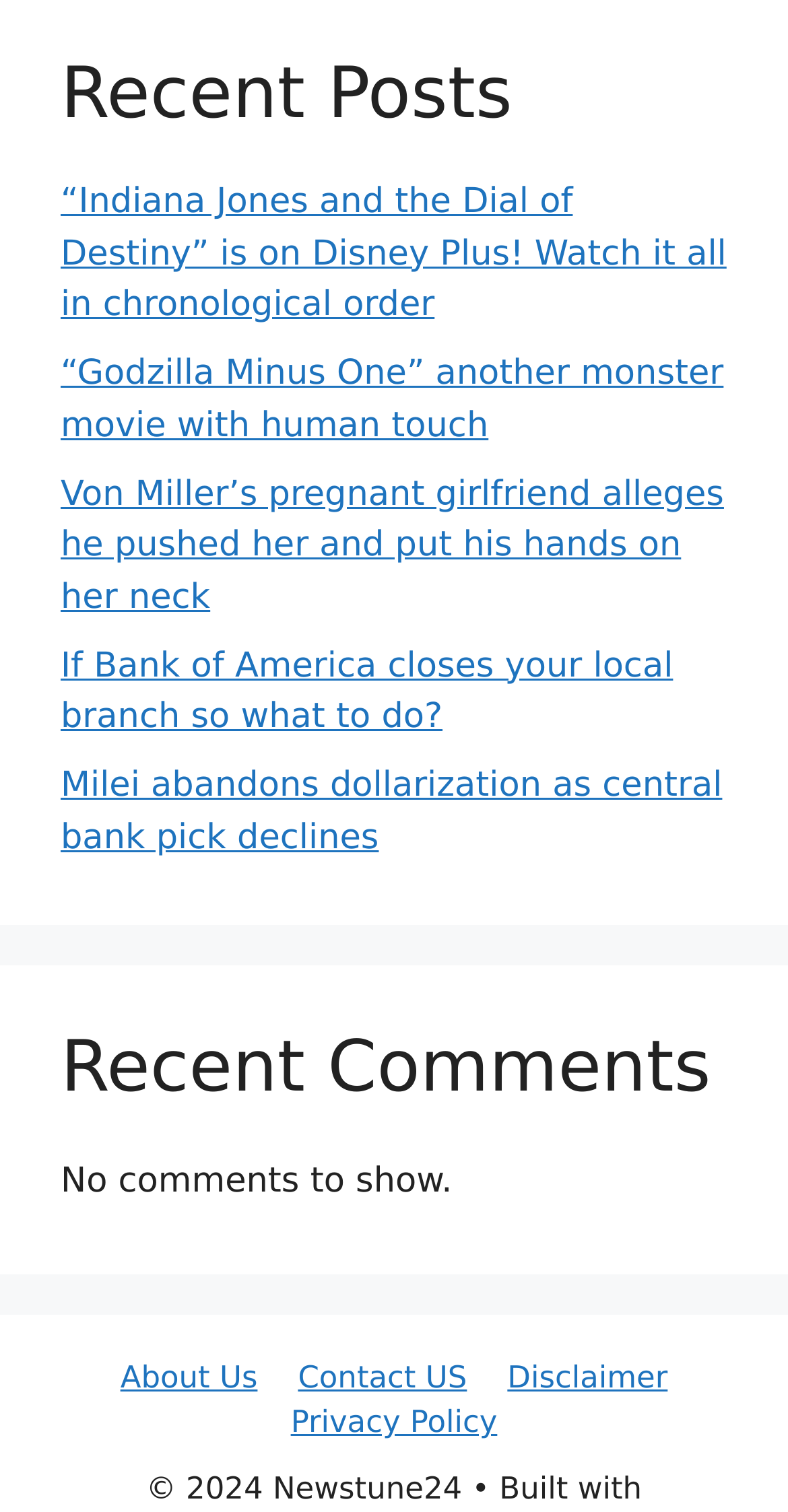What is the copyright year of the website?
Carefully analyze the image and provide a detailed answer to the question.

I looked at the footer of the webpage and found a StaticText element with the text '© 2024 Newstune24', which indicates the copyright year of the website.